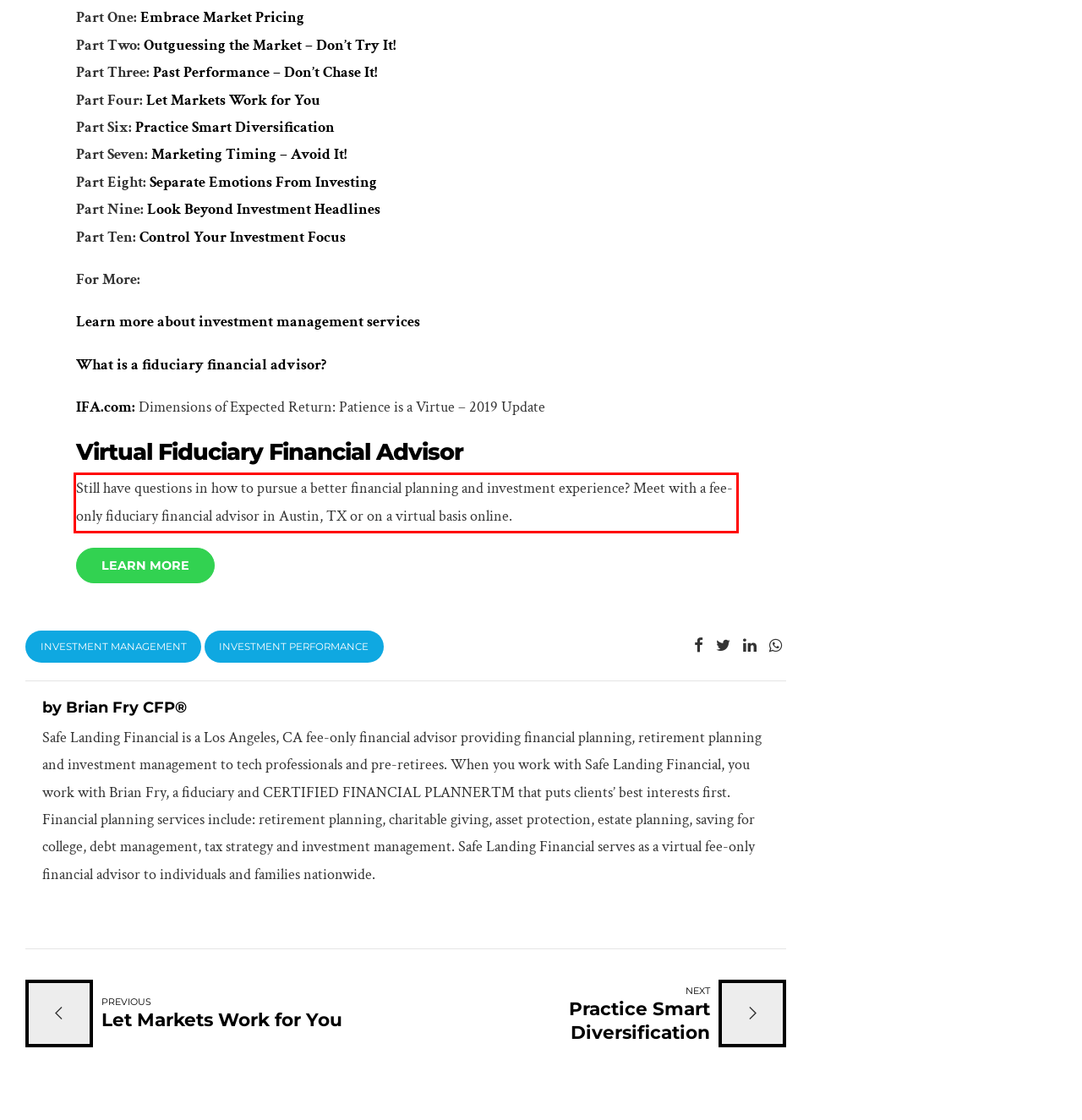Using the webpage screenshot, recognize and capture the text within the red bounding box.

Still have questions in how to pursue a better financial planning and investment experience? Meet with a fee-only fiduciary financial advisor in Austin, TX or on a virtual basis online.